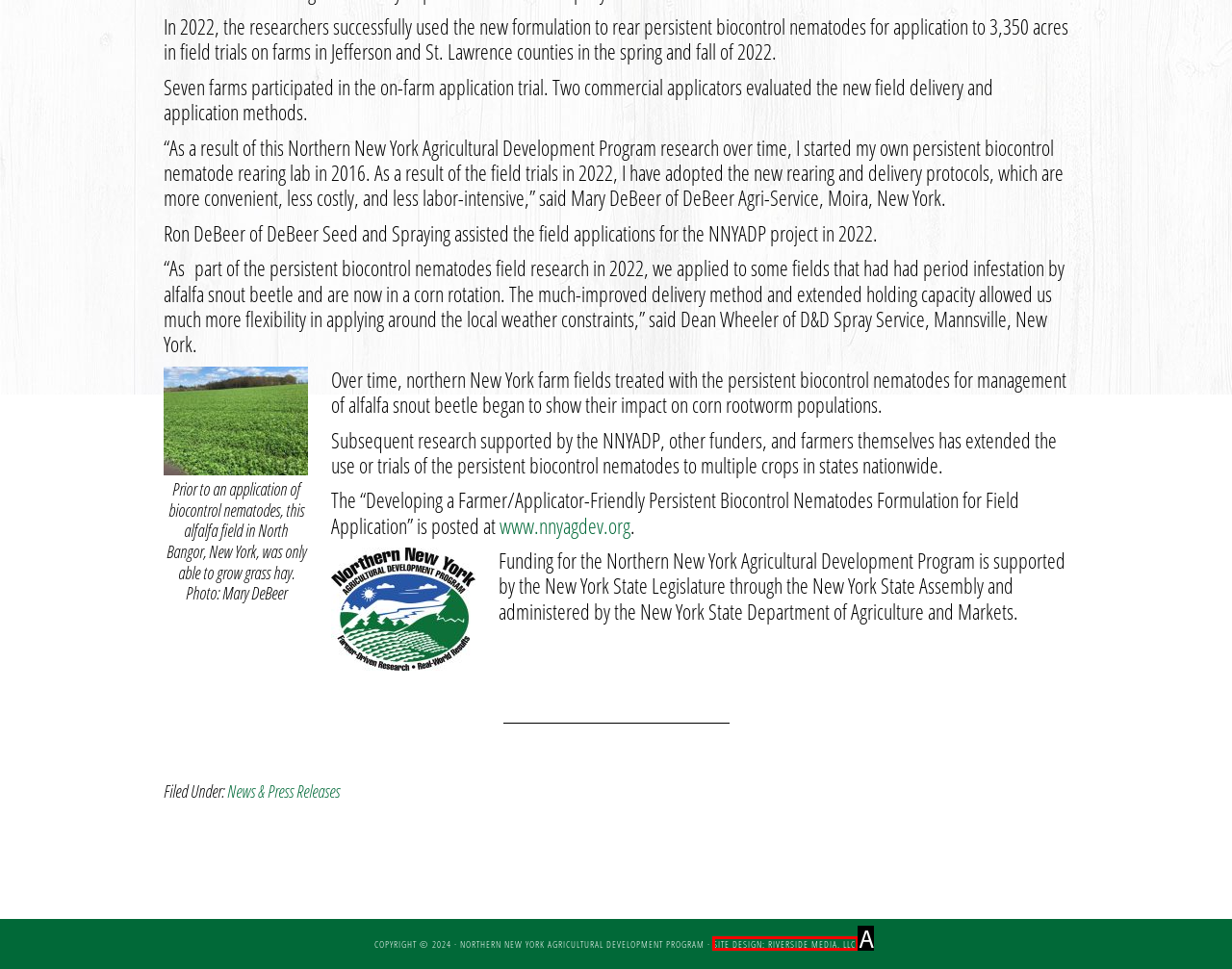Identify the HTML element that best fits the description: AI. Respond with the letter of the corresponding element.

None